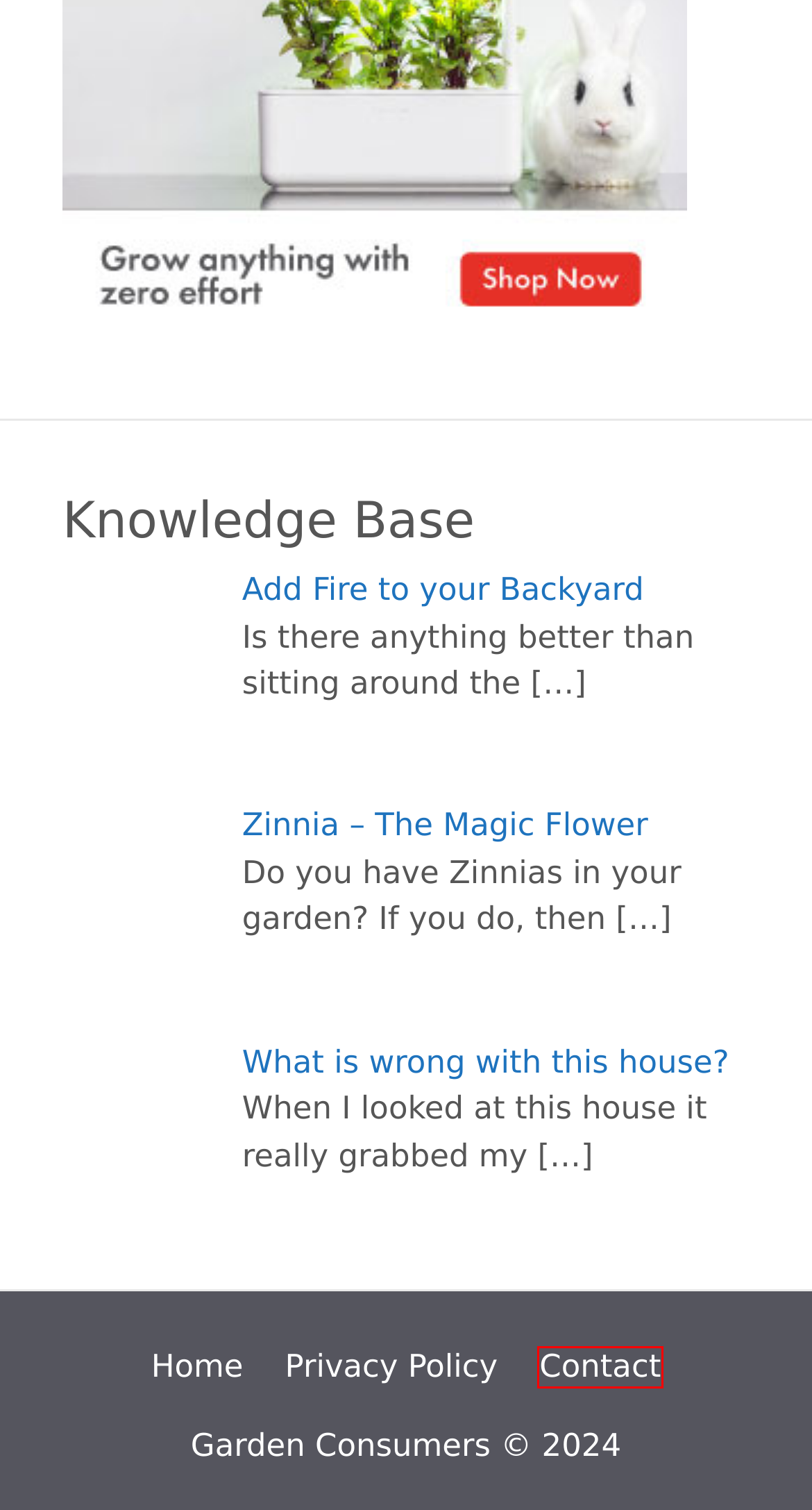A screenshot of a webpage is provided, featuring a red bounding box around a specific UI element. Identify the webpage description that most accurately reflects the new webpage after interacting with the selected element. Here are the candidates:
A. Lawn Edgers Knowledgebase
B. Contact Garden Consumers • Garden Consumers
C. What is wrong with this house? • Garden Consumers
D. Add Fire to your Backyard • Garden Consumers
E. Privacy Policy • Garden Consumers
F. String Trimmer Knowledgebase
G. Zinnia - The Magic Flower • Garden Consumers
H. Hose Reels Knowledgebase

B